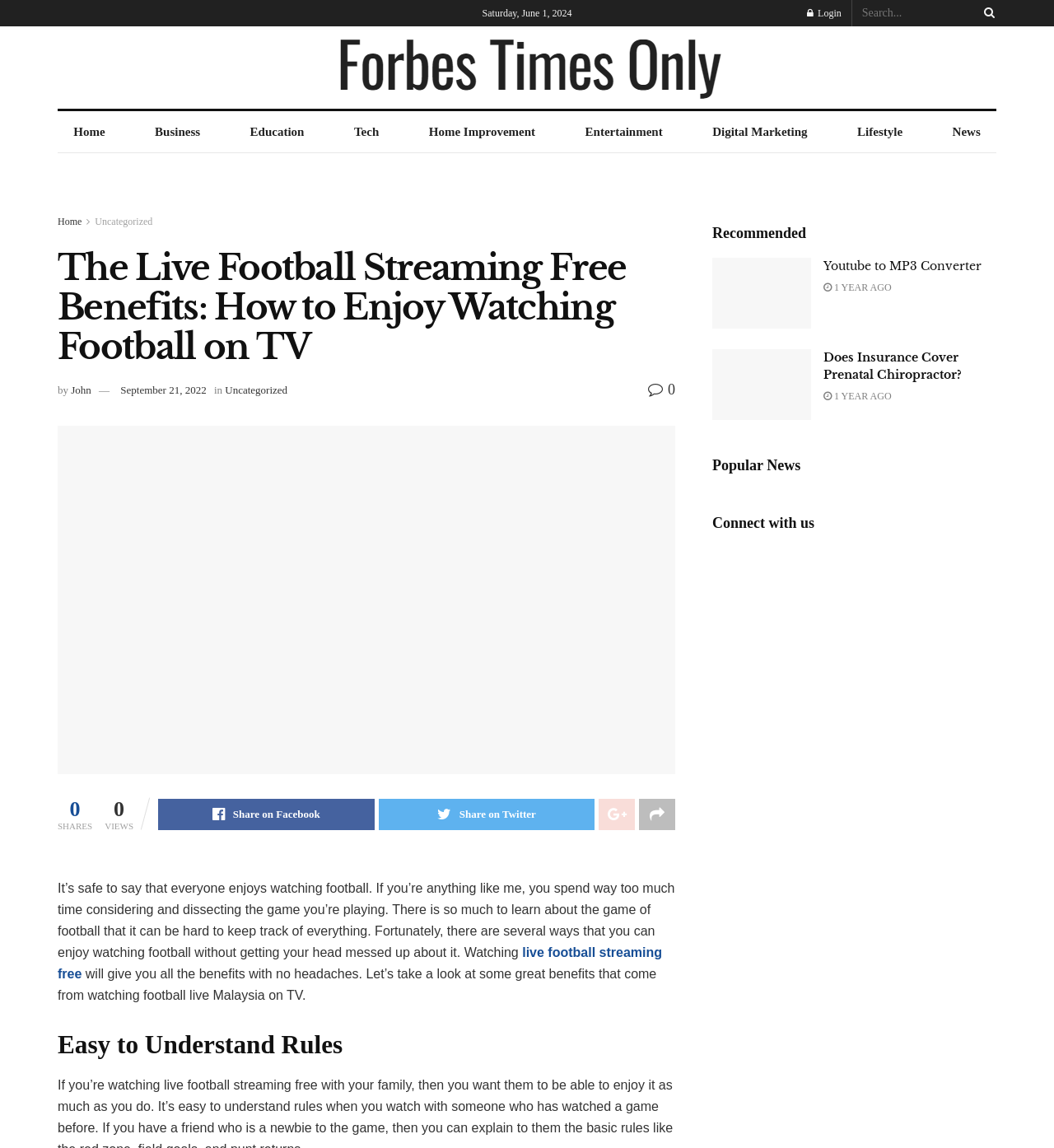Locate the coordinates of the bounding box for the clickable region that fulfills this instruction: "Visit the site map".

None